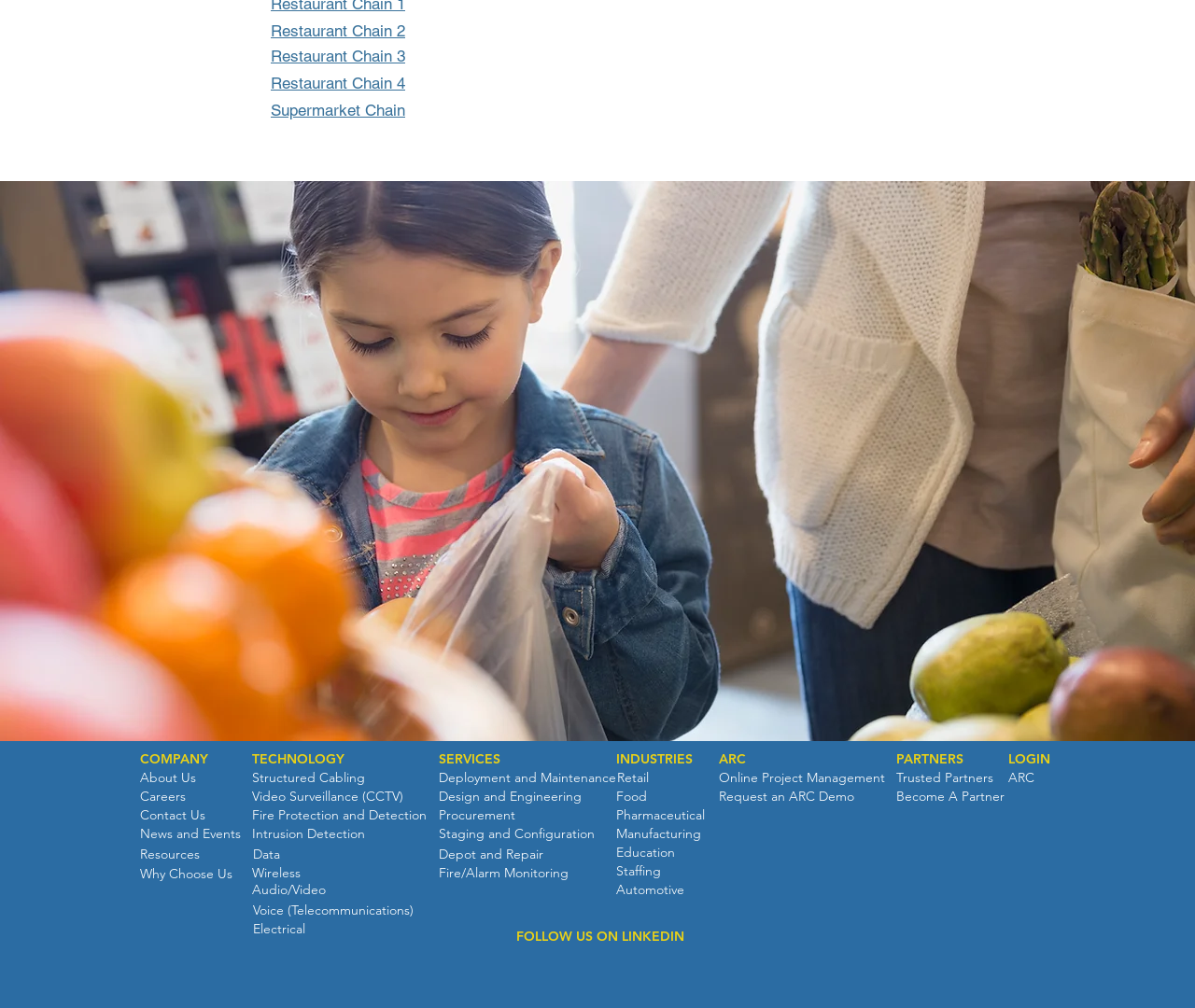Please find the bounding box coordinates of the element that you should click to achieve the following instruction: "Click on the 'LOGIN' button". The coordinates should be presented as four float numbers between 0 and 1: [left, top, right, bottom].

[0.844, 0.744, 0.879, 0.763]